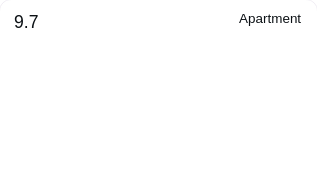Please answer the following question using a single word or phrase: What type of accommodation is being referred to?

Apartment